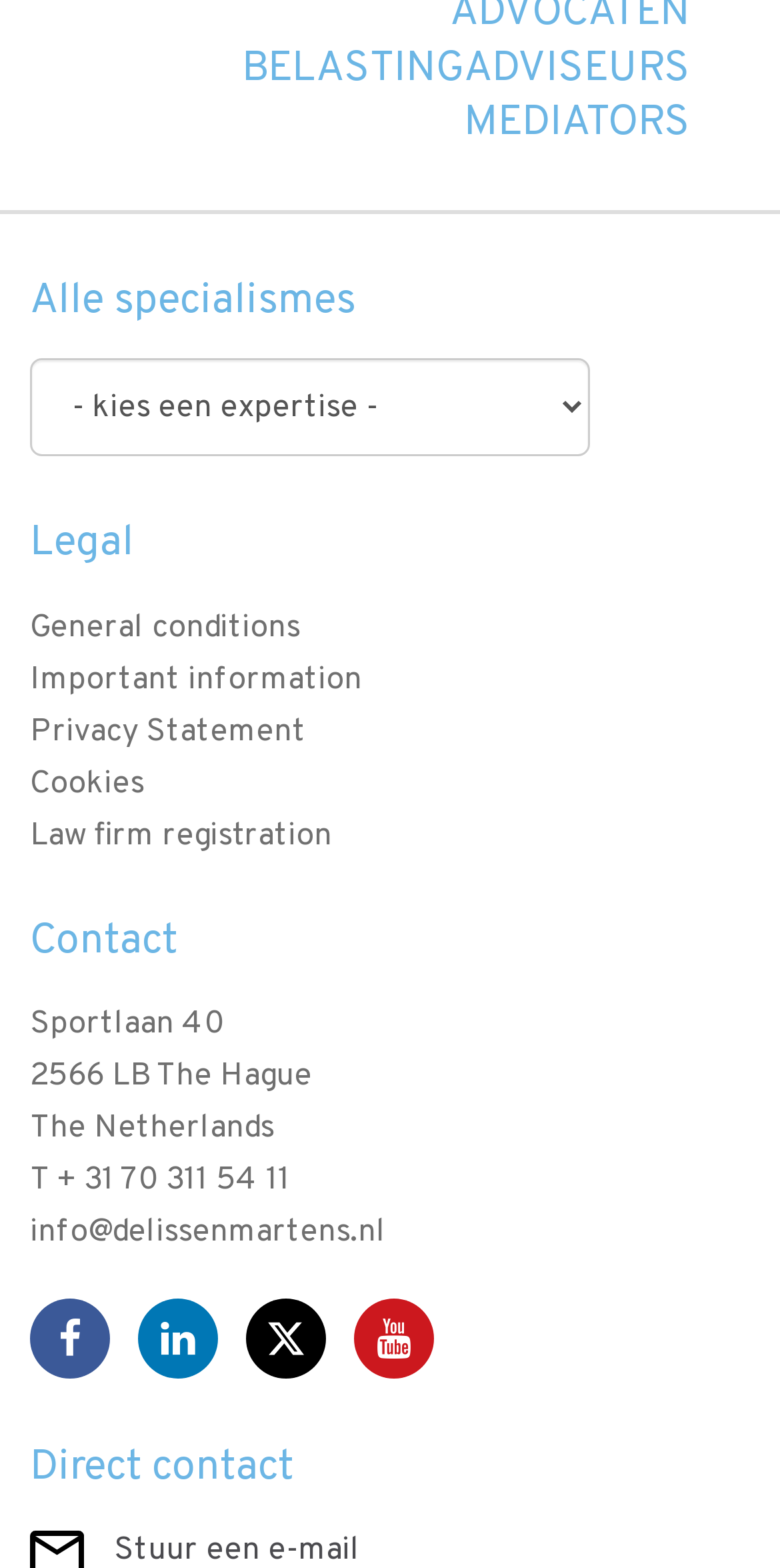What is the email address of the law firm?
Look at the image and answer the question using a single word or phrase.

info@delissenmartens.nl